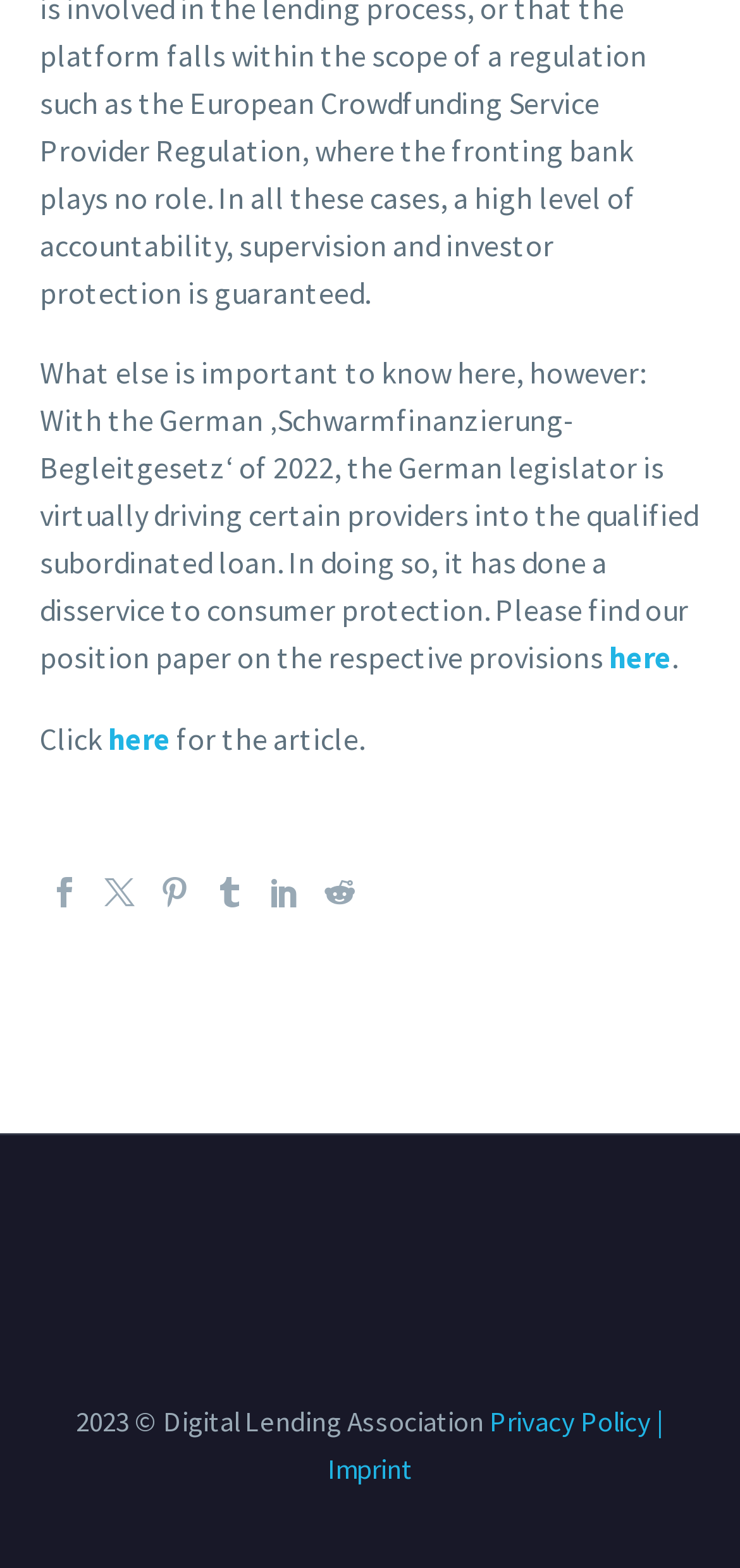What are the two options available at the bottom of the webpage?
Using the visual information from the image, give a one-word or short-phrase answer.

Privacy Policy and Imprint